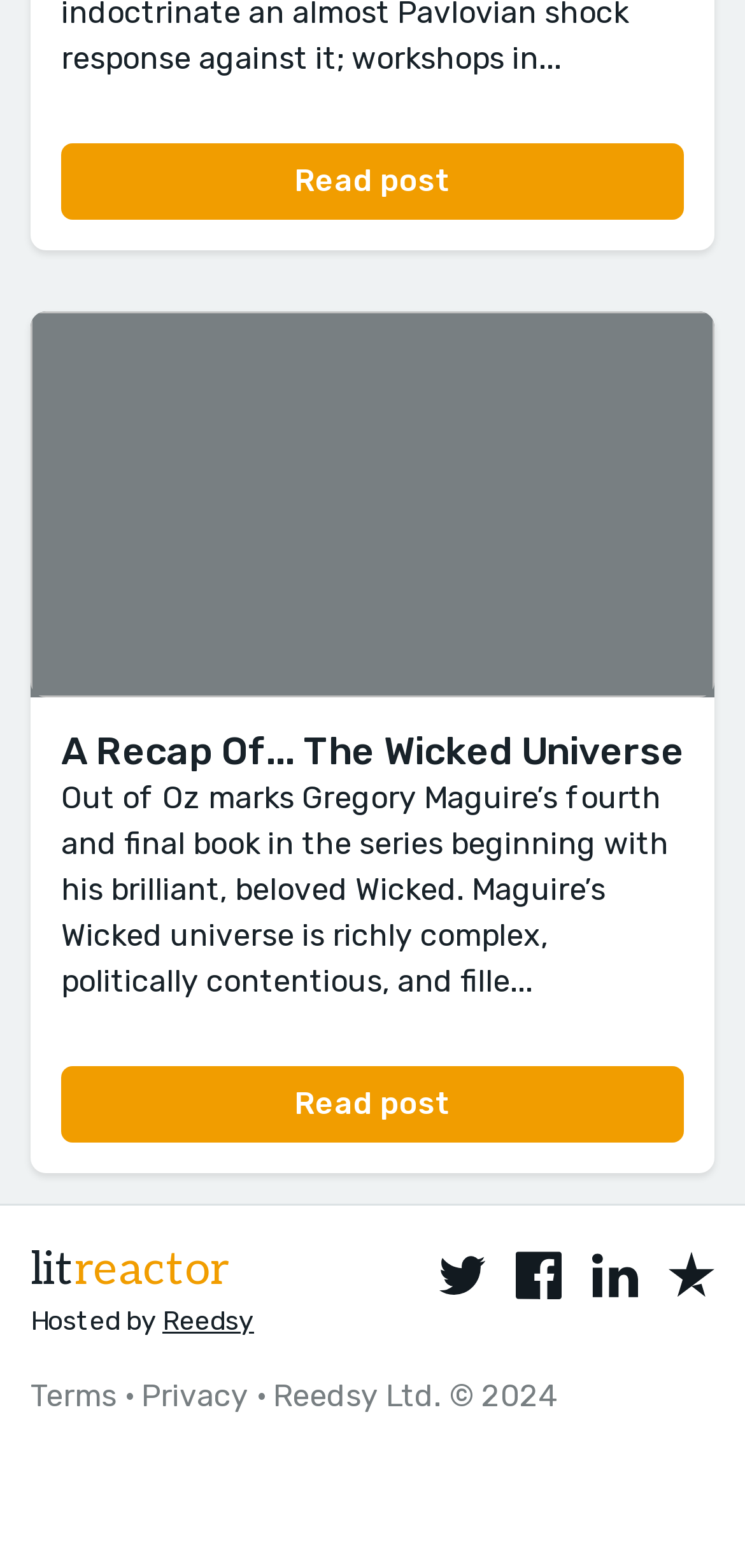Please find the bounding box coordinates of the clickable region needed to complete the following instruction: "Visit the LitReactor website". The bounding box coordinates must consist of four float numbers between 0 and 1, i.e., [left, top, right, bottom].

[0.041, 0.792, 0.308, 0.827]